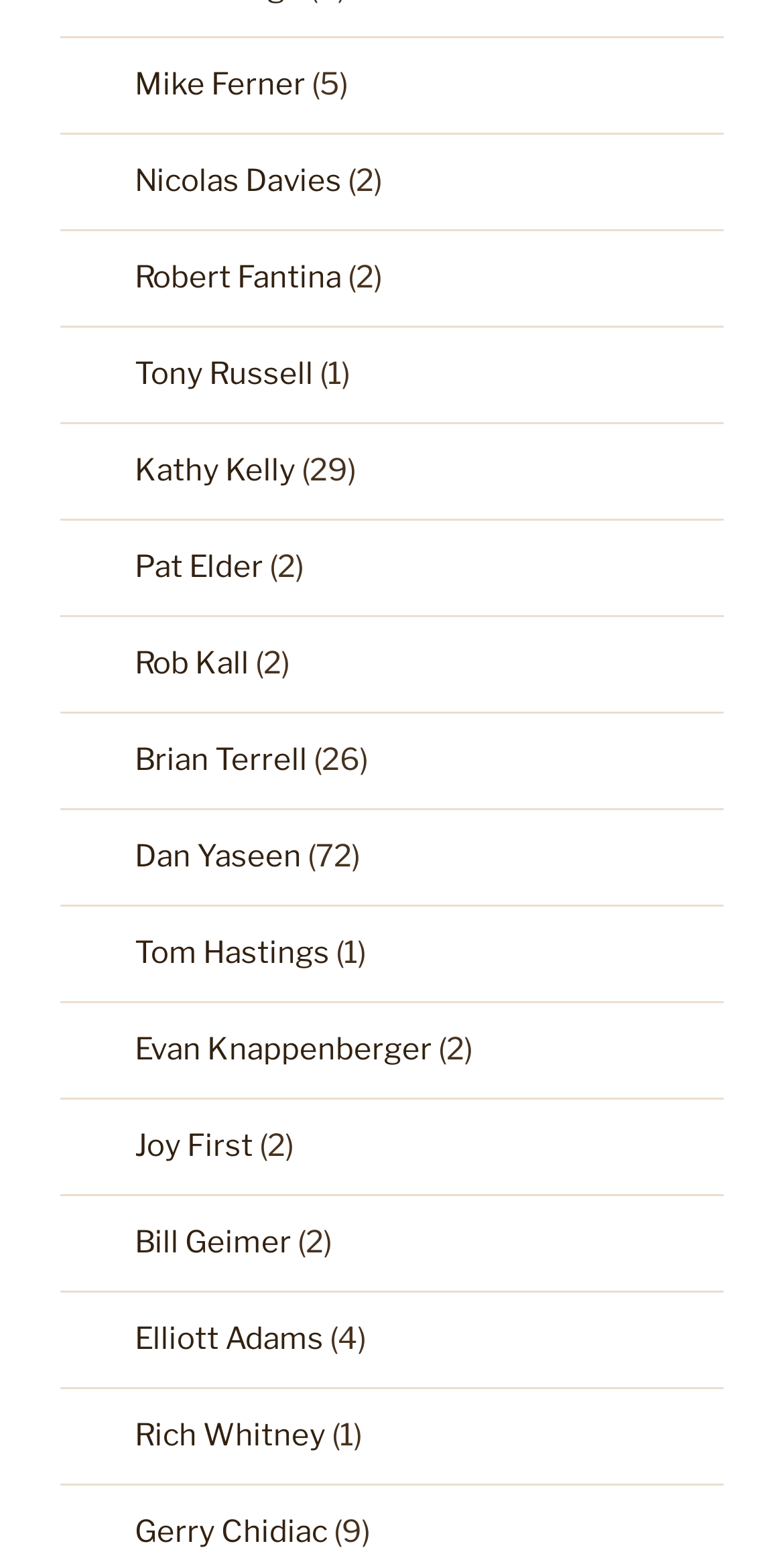Please give the bounding box coordinates of the area that should be clicked to fulfill the following instruction: "Read about Nicolas Davies". The coordinates should be in the format of four float numbers from 0 to 1, i.e., [left, top, right, bottom].

[0.172, 0.104, 0.436, 0.127]